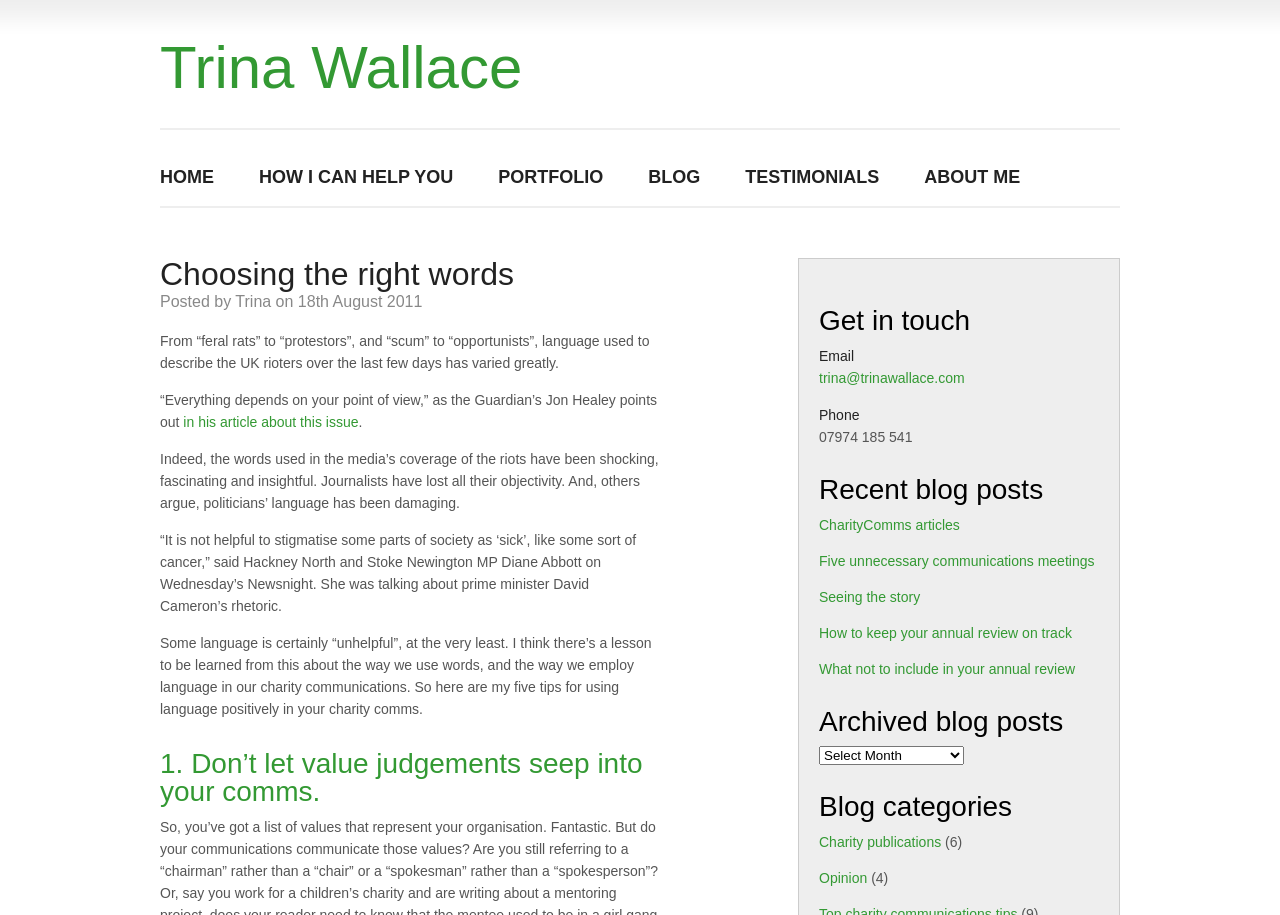Please identify the bounding box coordinates of the element's region that should be clicked to execute the following instruction: "Enter email address". The bounding box coordinates must be four float numbers between 0 and 1, i.e., [left, top, right, bottom].

None